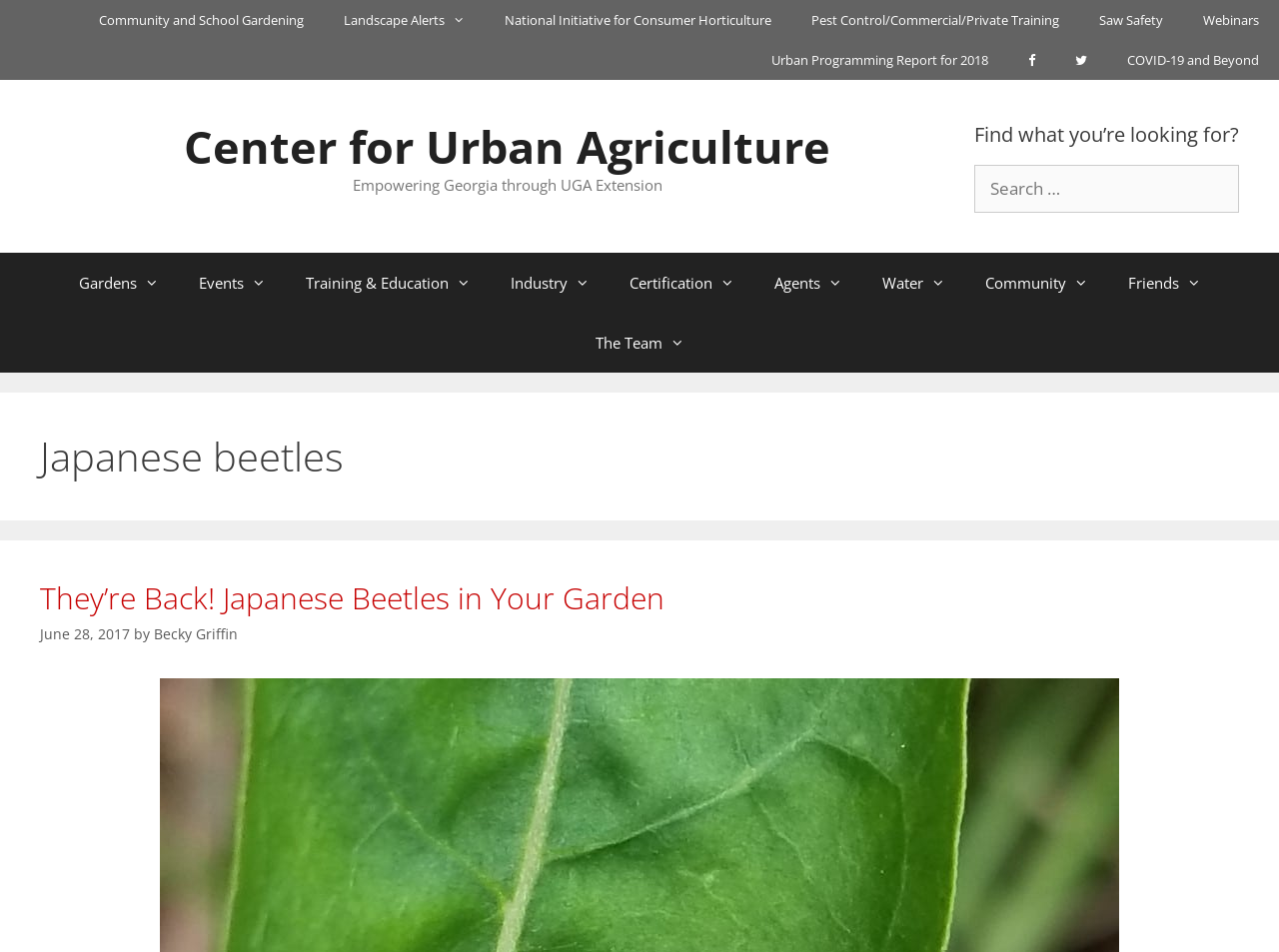What is the name of the gardening program? Look at the image and give a one-word or short phrase answer.

Center for Urban Agriculture